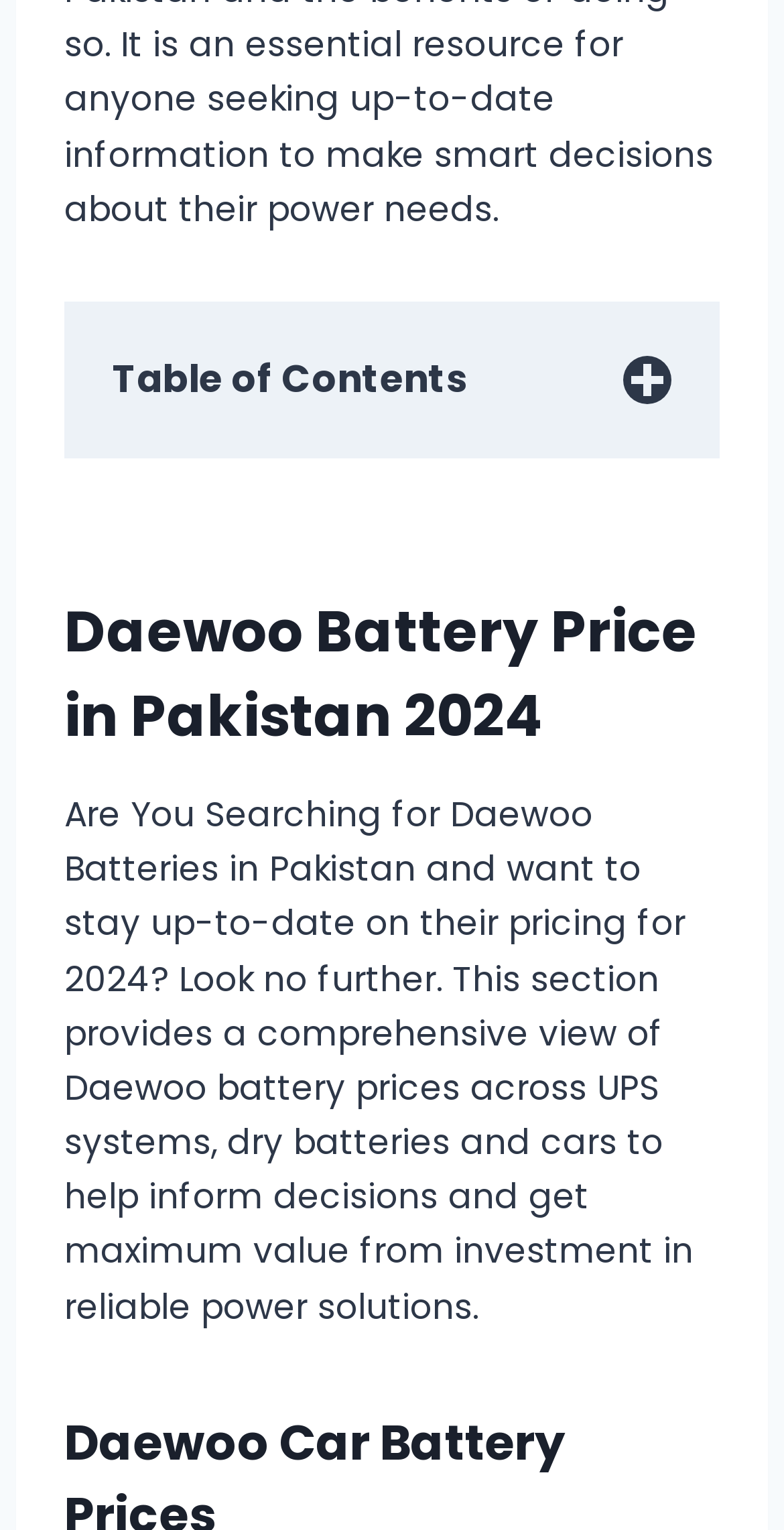Show the bounding box coordinates for the HTML element as described: "Market Demand and Supply".

[0.231, 0.734, 0.849, 0.765]